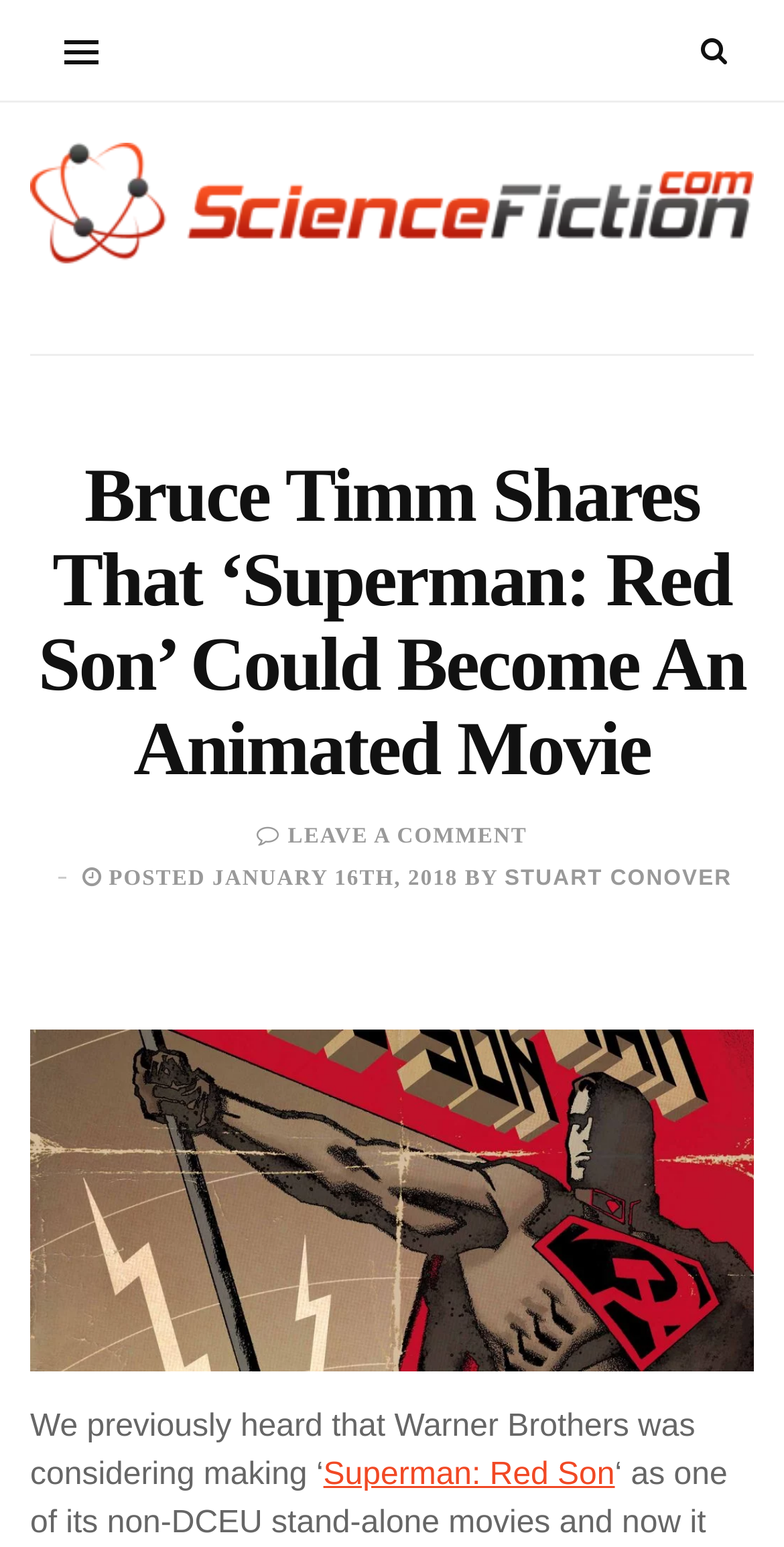Locate the bounding box for the described UI element: "alt="Impressive Interior Design"". Ensure the coordinates are four float numbers between 0 and 1, formatted as [left, top, right, bottom].

None